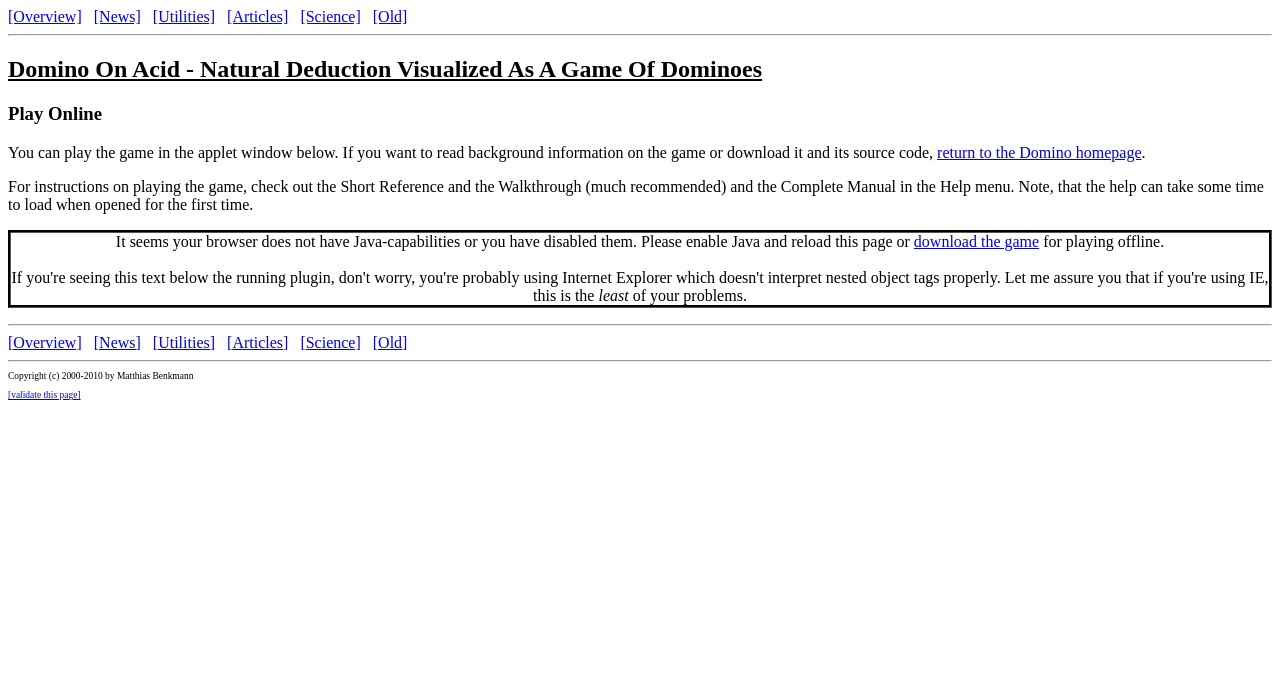Produce an extensive caption that describes everything on the webpage.

The webpage is titled "Domino On Acid - Play Online" and has a natural deduction calculus visualized as a game of dominoes. At the top, there are several links, including "Overview", "News", "Utilities", "Articles", "Science", and "Old", which are evenly spaced and aligned horizontally. 

Below these links, there is a horizontal separator line. The main heading "Domino On Acid - Natural Deduction Visualized As A Game Of Dominoes" is centered and prominent. 

Underneath the main heading, there is a subheading "Play Online" which is also centered. The text "You can play the game in the applet window below. If you want to read background information on the game or download it and its source code, return to the Domino homepage" is located below the subheading, taking up about a quarter of the page width. 

To the right of this text, there is a link "return to the Domino homepage". Below this text, there is a paragraph of instructions on playing the game, which spans almost the entire page width. 

Below the instructions, there is a large applet window, which is currently disabled and displays a message "It seems your browser does not have Java-capabilities or you have disabled them. Please enable Java and reload this page or download the game for playing offline." 

The applet window is followed by a horizontal separator line. The same set of links as at the top of the page is repeated below the separator line. 

At the bottom of the page, there is a copyright notice "Copyright (c) 2000-2010 by Matthias Benkmann" and a link "validate this page".